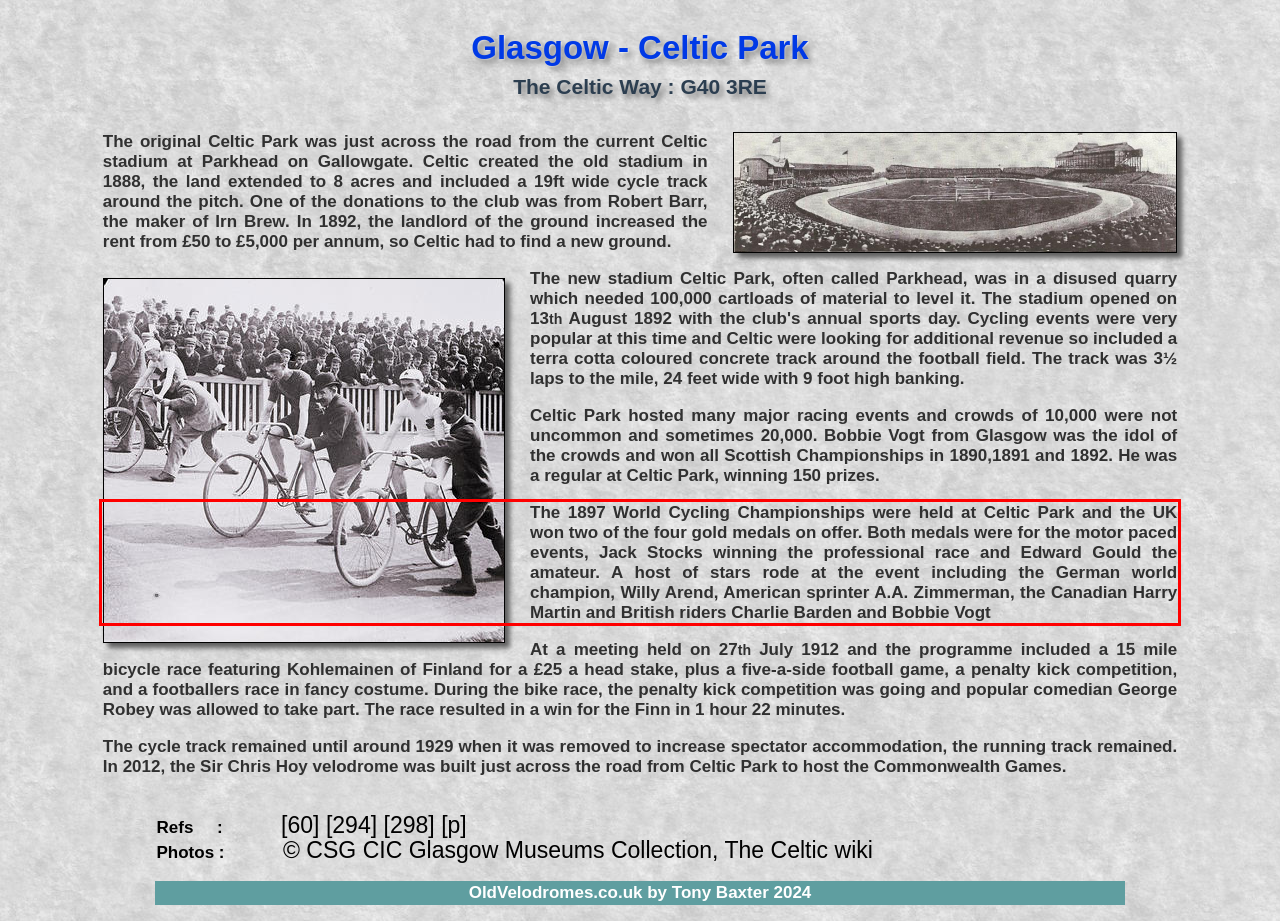Given a screenshot of a webpage, identify the red bounding box and perform OCR to recognize the text within that box.

The 1897 World Cycling Championships were held at Celtic Park and the UK won two of the four gold medals on offer. Both medals were for the motor paced events, Jack Stocks winning the professional race and Edward Gould the amateur. A host of stars rode at the event including the German world champion, Willy Arend, American sprinter A.A. Zimmerman, the Canadian Harry Martin and British riders Charlie Barden and Bobbie Vogt